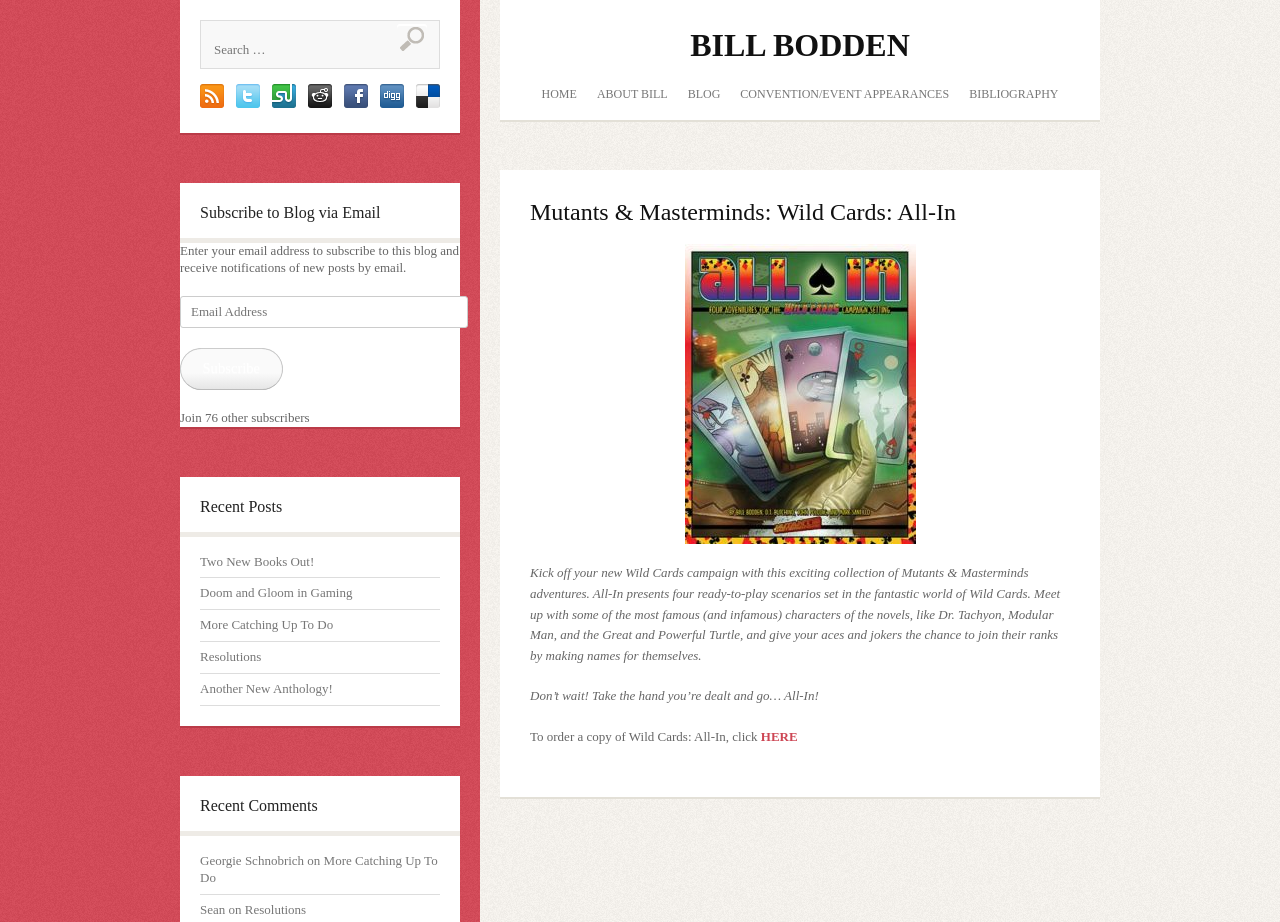What can be done with the 'Search' textbox?
Relying on the image, give a concise answer in one word or a brief phrase.

Search the blog